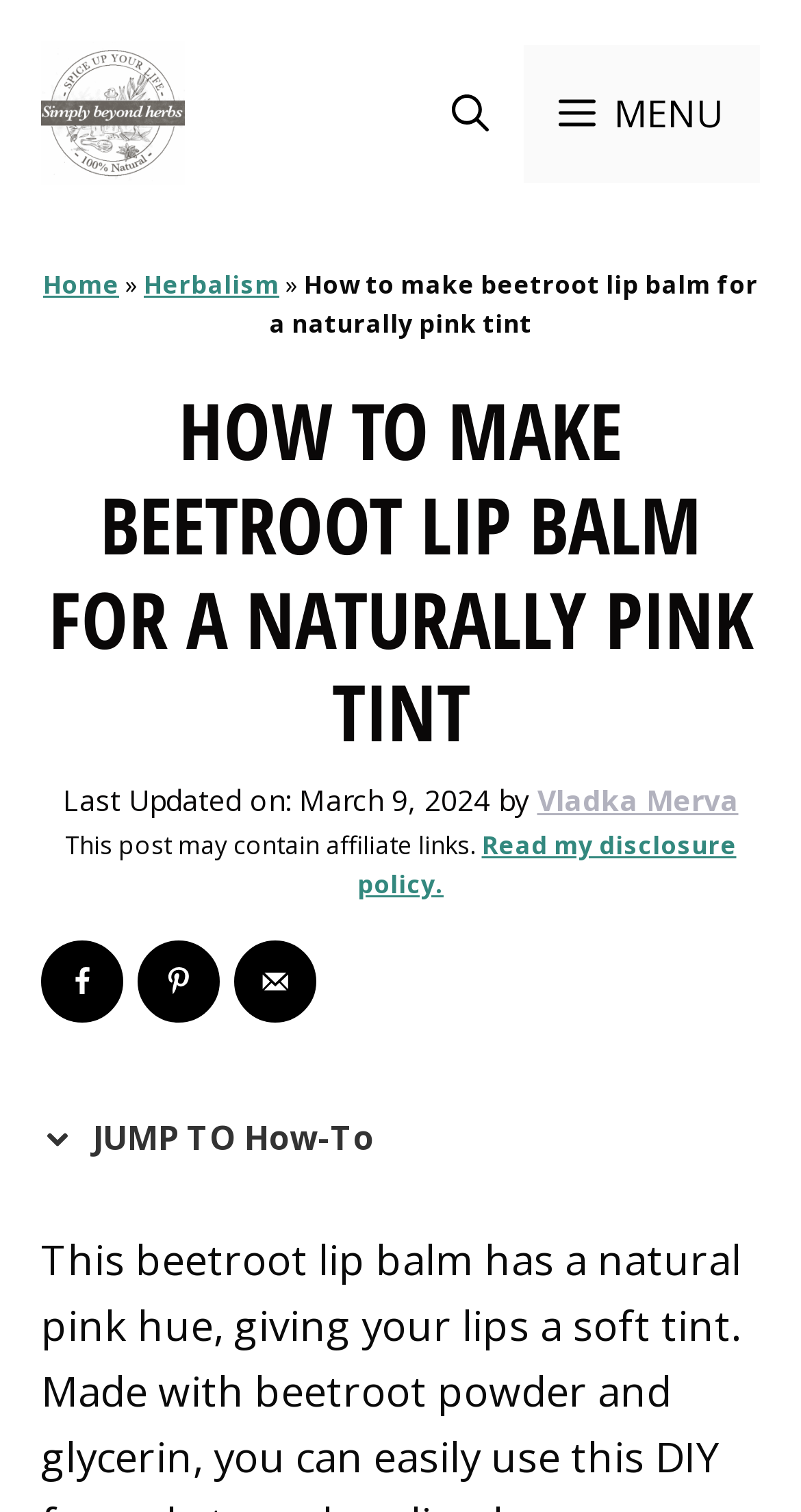Please identify the bounding box coordinates of the region to click in order to complete the task: "Go to the home page". The coordinates must be four float numbers between 0 and 1, specified as [left, top, right, bottom].

[0.054, 0.177, 0.149, 0.2]